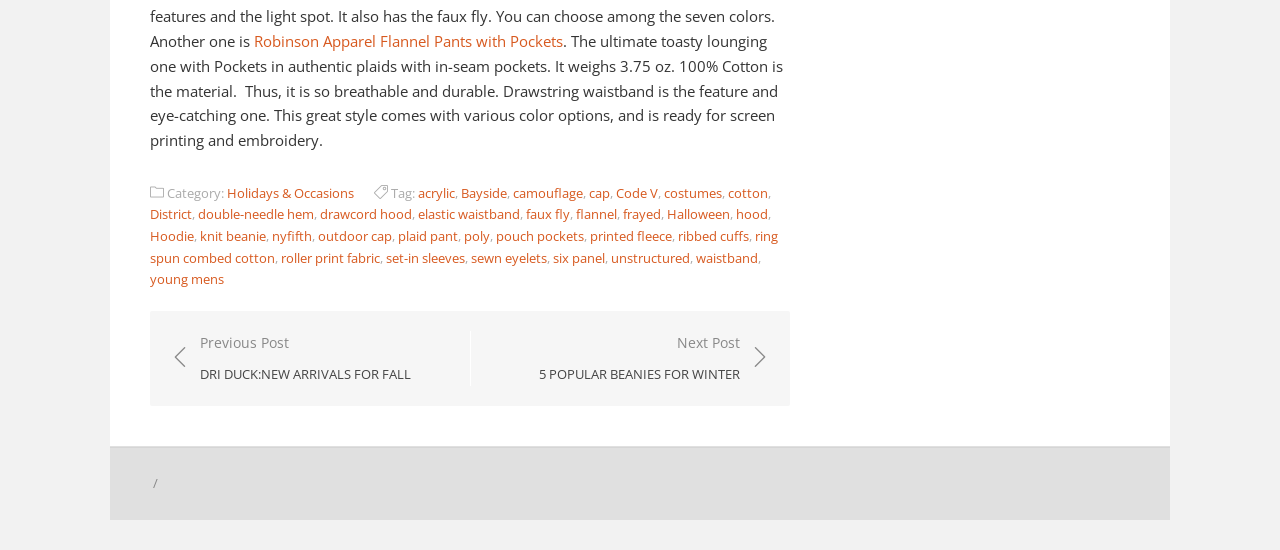Indicate the bounding box coordinates of the element that must be clicked to execute the instruction: "Click on the link to view flannel pants with pockets product". The coordinates should be given as four float numbers between 0 and 1, i.e., [left, top, right, bottom].

[0.198, 0.057, 0.44, 0.093]